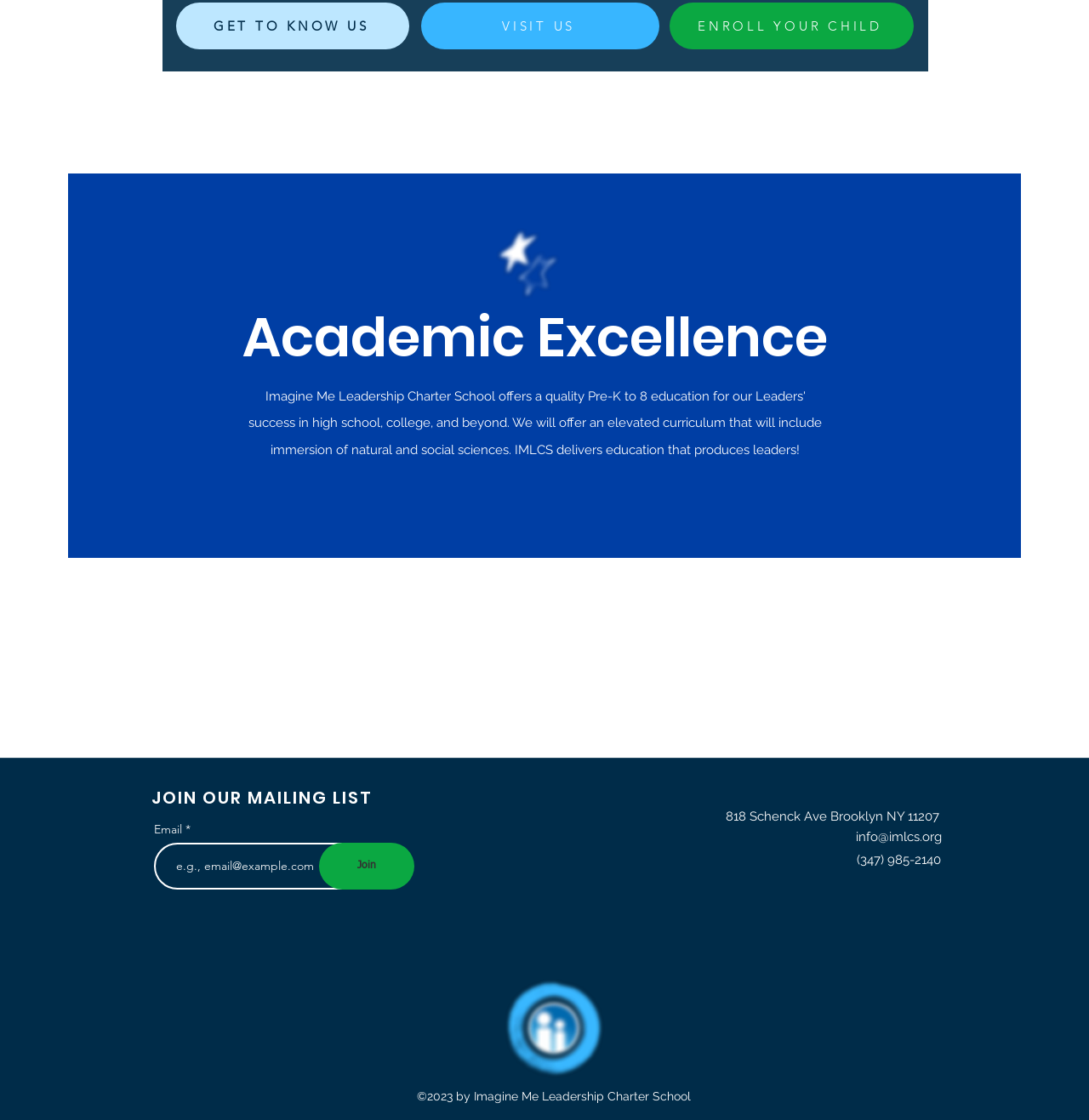Find the bounding box coordinates for the area that should be clicked to accomplish the instruction: "Visit the Facebook page".

[0.823, 0.846, 0.838, 0.862]